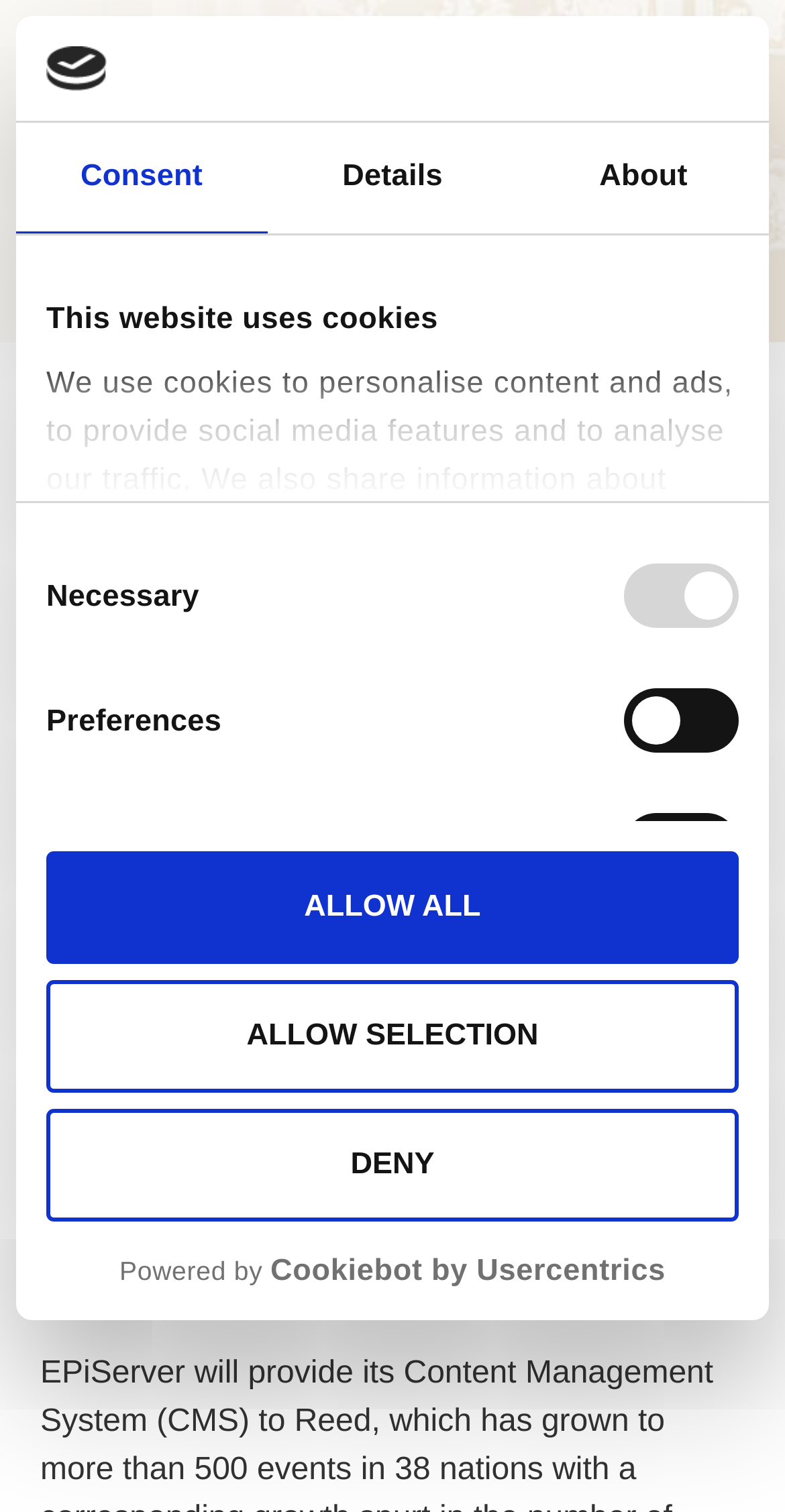What is the date of the article?
Could you answer the question in a detailed manner, providing as much information as possible?

The date of the article is mentioned at the bottom of the webpage, indicating that it was published on September 3, 2008.